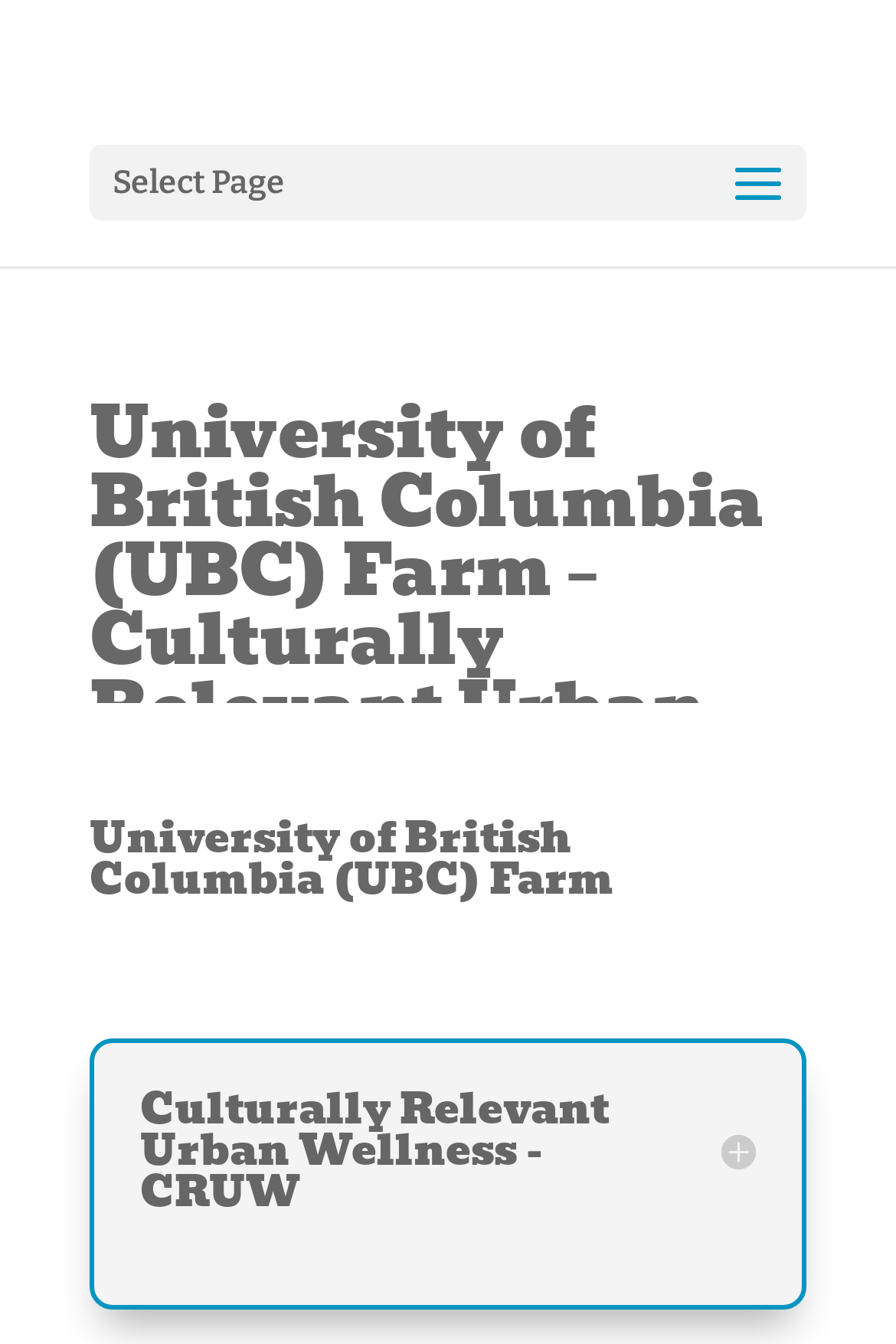Give the bounding box coordinates for this UI element: "GTM Infotech". The coordinates should be four float numbers between 0 and 1, arranged as [left, top, right, bottom].

None